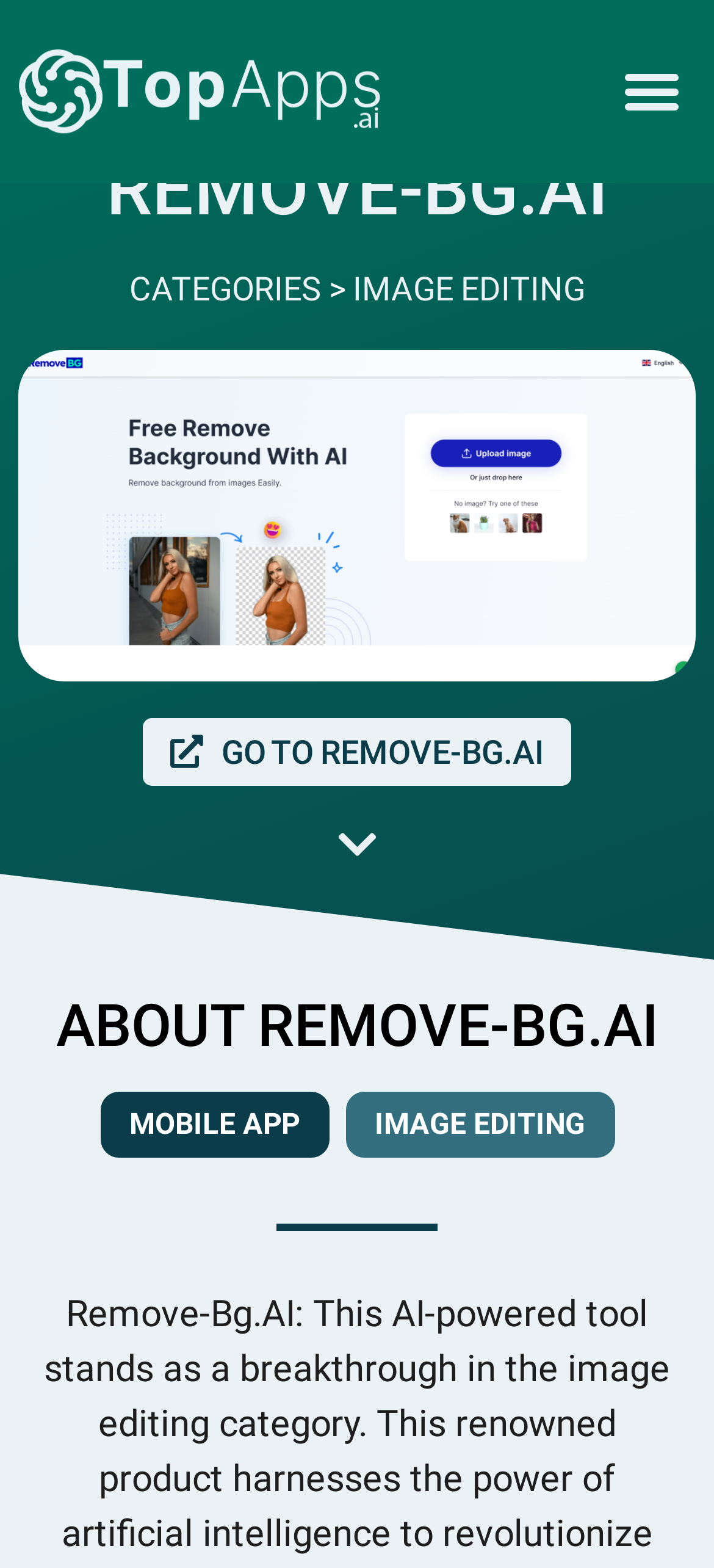Determine the bounding box coordinates (top-left x, top-left y, bottom-right x, bottom-right y) of the UI element described in the following text: Add to cart

None